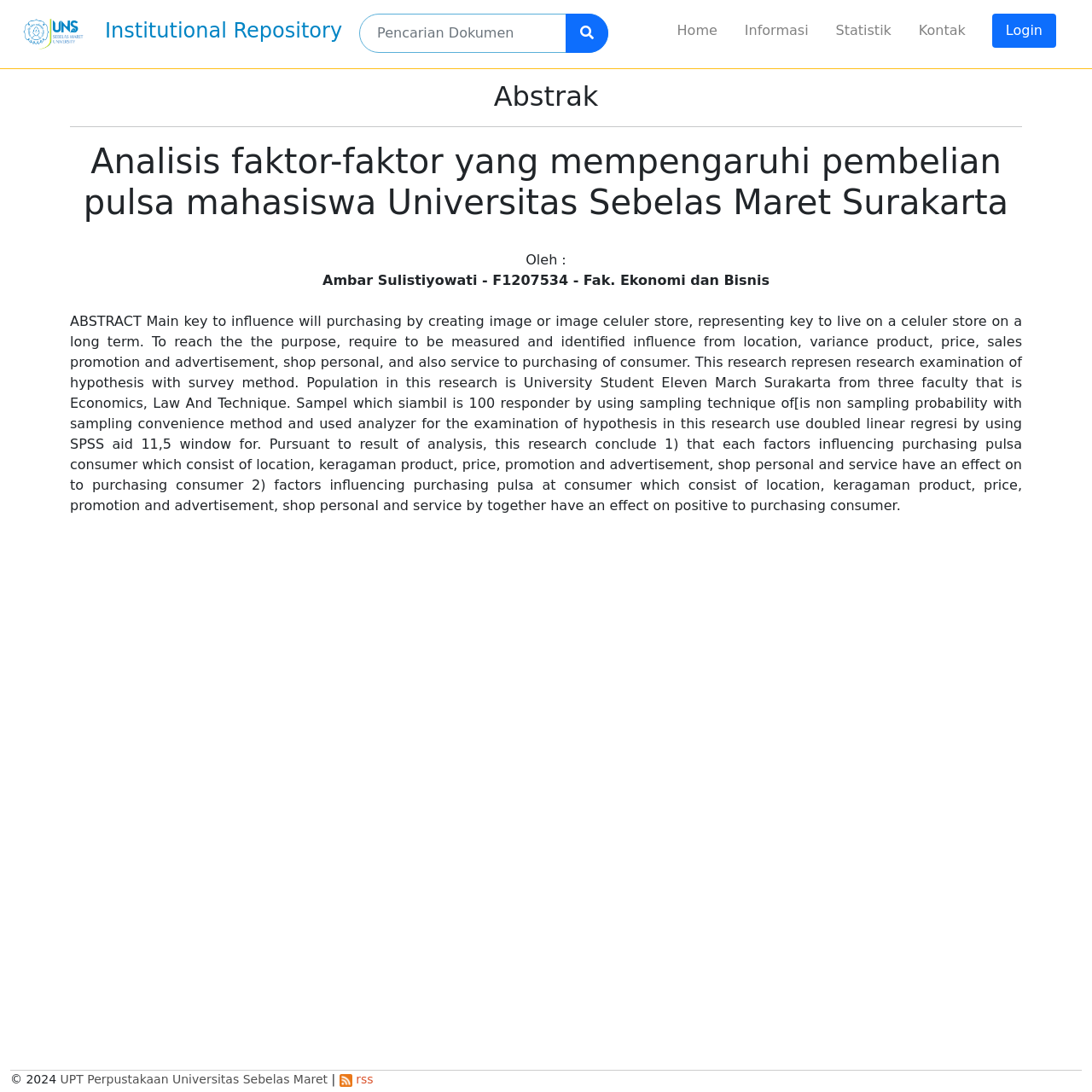What is the purpose of the research?
Please give a detailed and elaborate explanation in response to the question.

The purpose of the research is mentioned in the abstract section of the webpage, which states that the research aims to identify the factors that influence purchasing, including location, product variance, price, sales promotion, and advertisement, shop personal, and service.